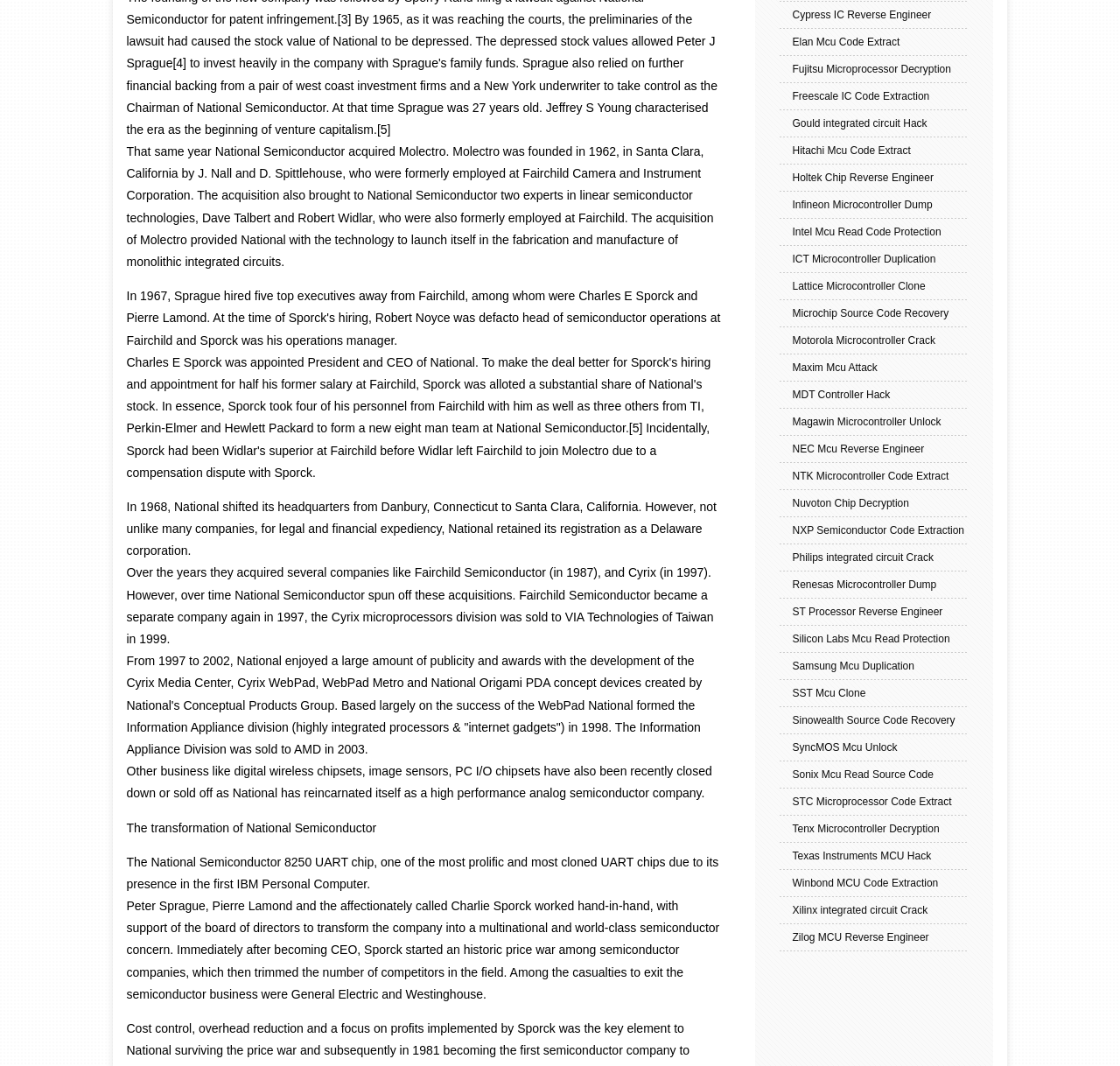Kindly provide the bounding box coordinates of the section you need to click on to fulfill the given instruction: "View History Books/Music/Plays".

None